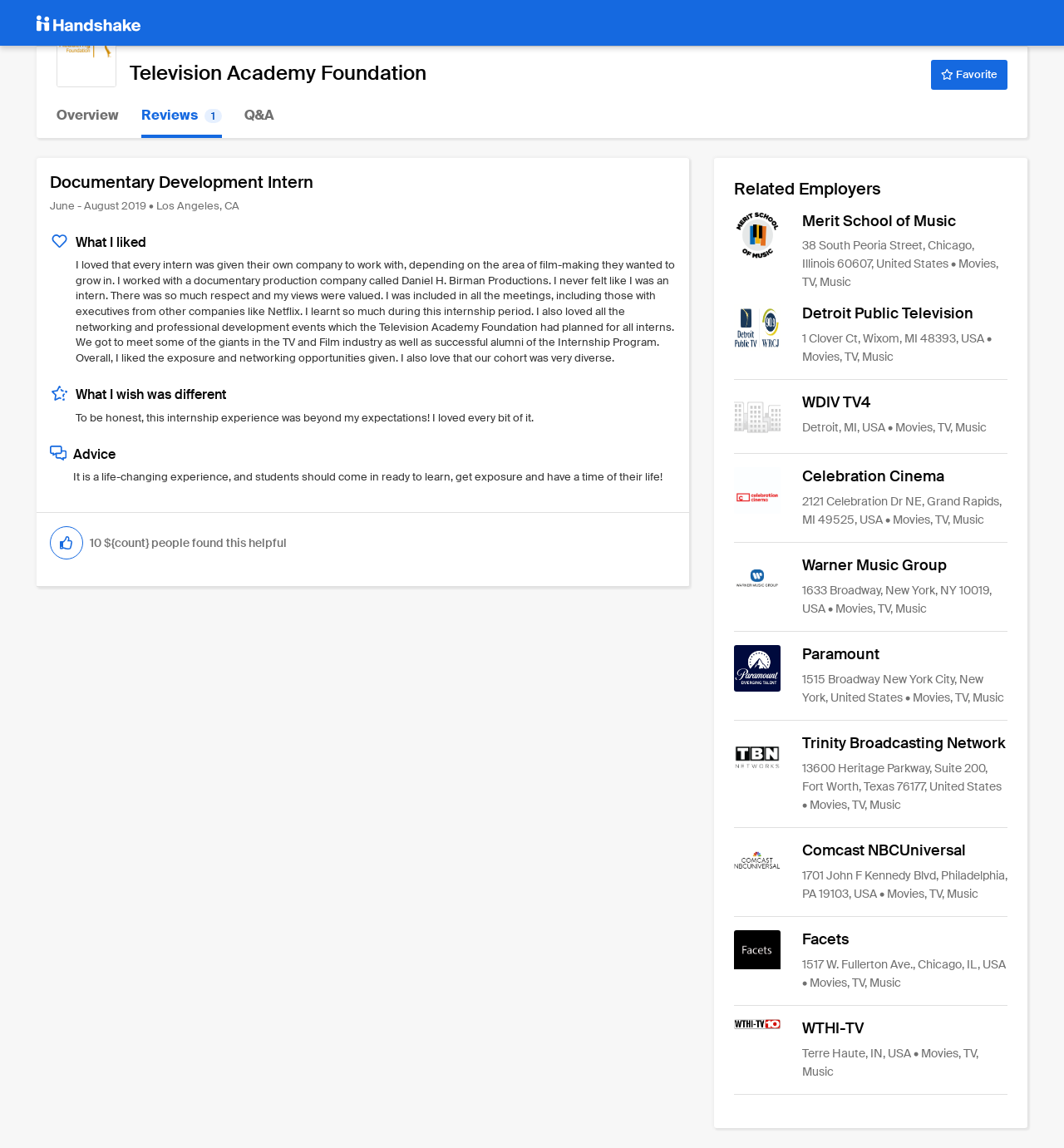Please locate the bounding box coordinates of the element that needs to be clicked to achieve the following instruction: "View the 'Related Employers' section". The coordinates should be four float numbers between 0 and 1, i.e., [left, top, right, bottom].

[0.69, 0.155, 0.947, 0.174]